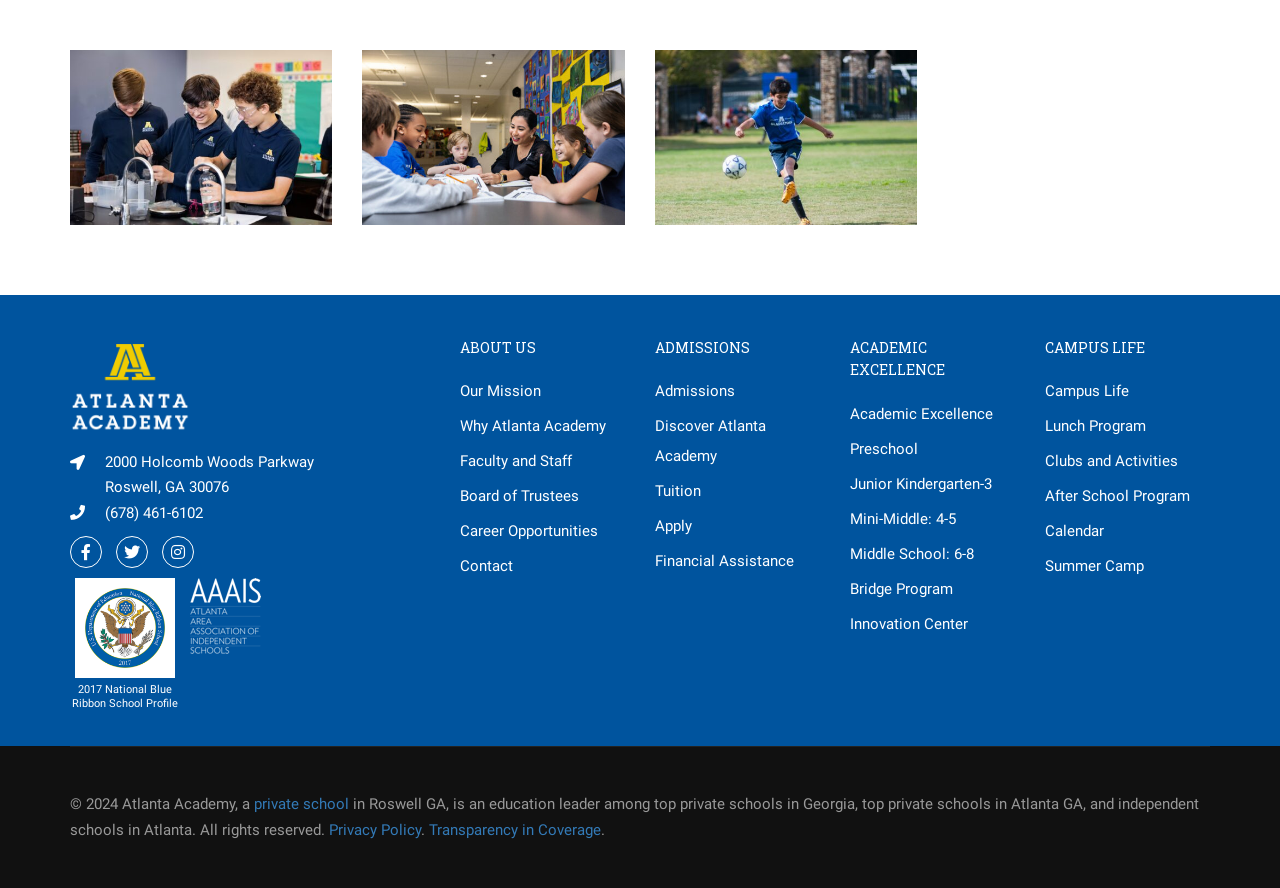Using the webpage screenshot and the element description Tuition, determine the bounding box coordinates. Specify the coordinates in the format (top-left x, top-left y, bottom-right x, bottom-right y) with values ranging from 0 to 1.

[0.512, 0.536, 0.641, 0.57]